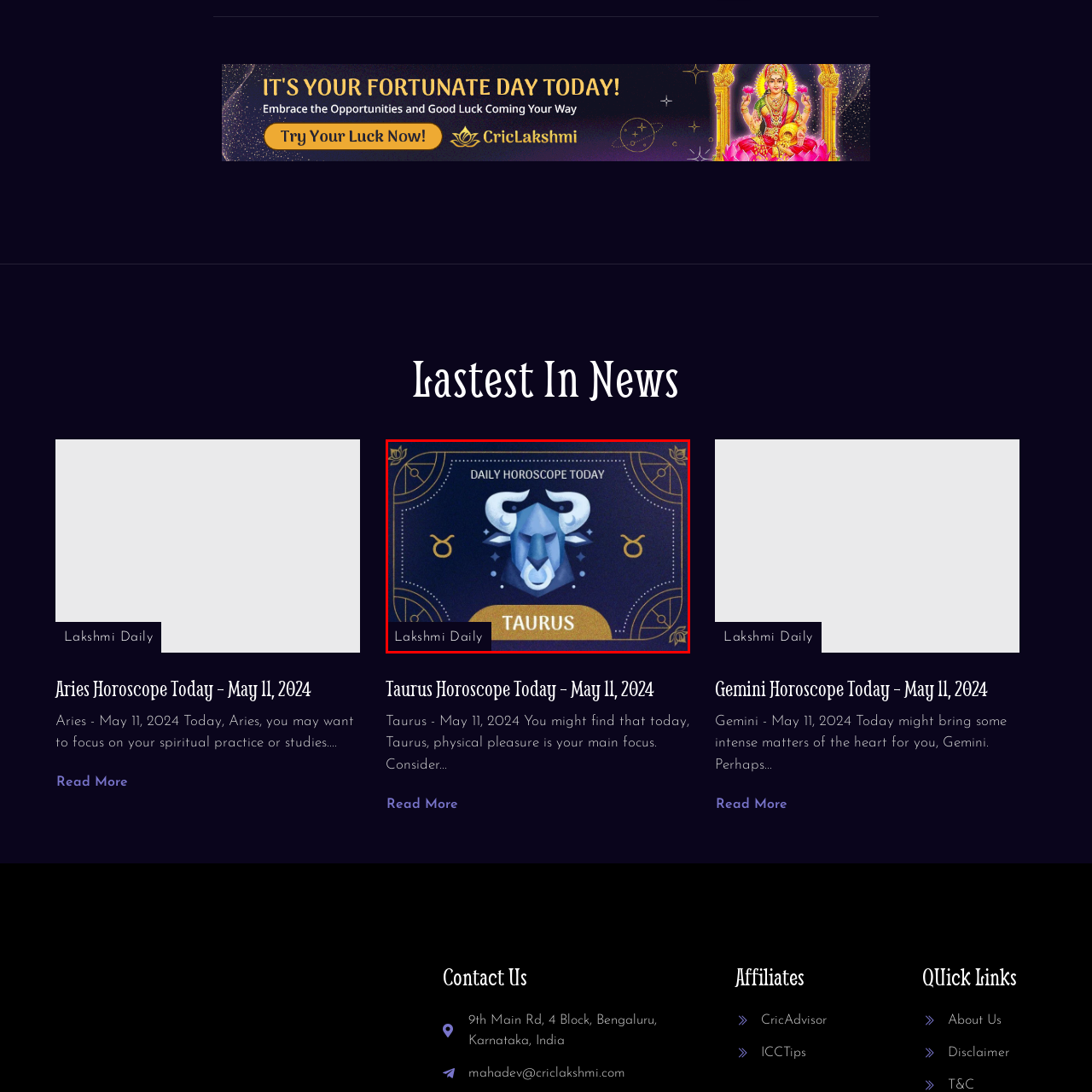What is the source of the horoscope information?
Look closely at the area highlighted by the red bounding box and give a detailed response to the question.

The question asks about the source of the horoscope information in the image. According to the caption, the label 'Lakshmi Daily' is located at the lower left corner of the image, which denotes the source of the horoscope information.